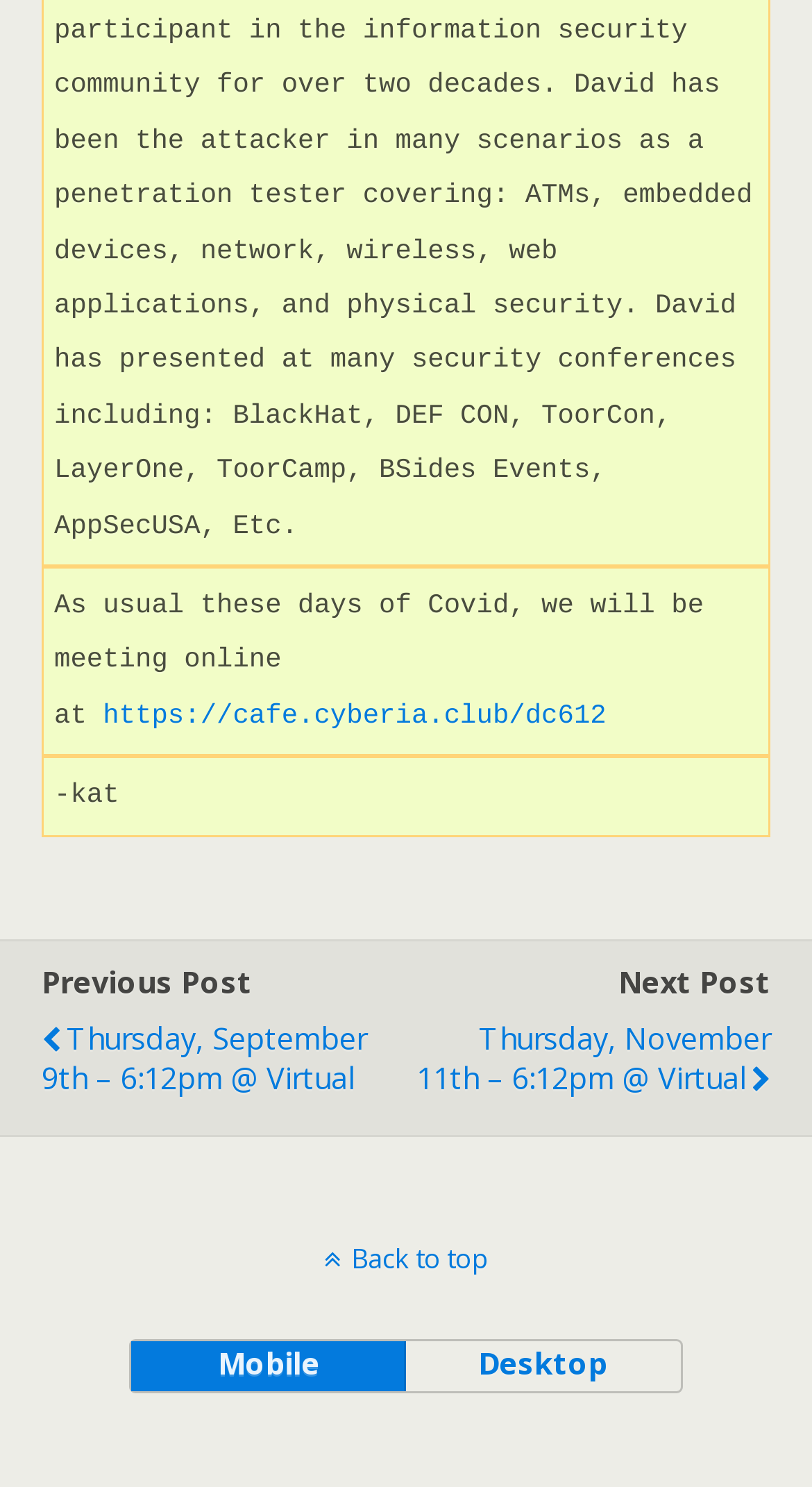Use a single word or phrase to answer this question: 
What is the date of the next post?

November 11th